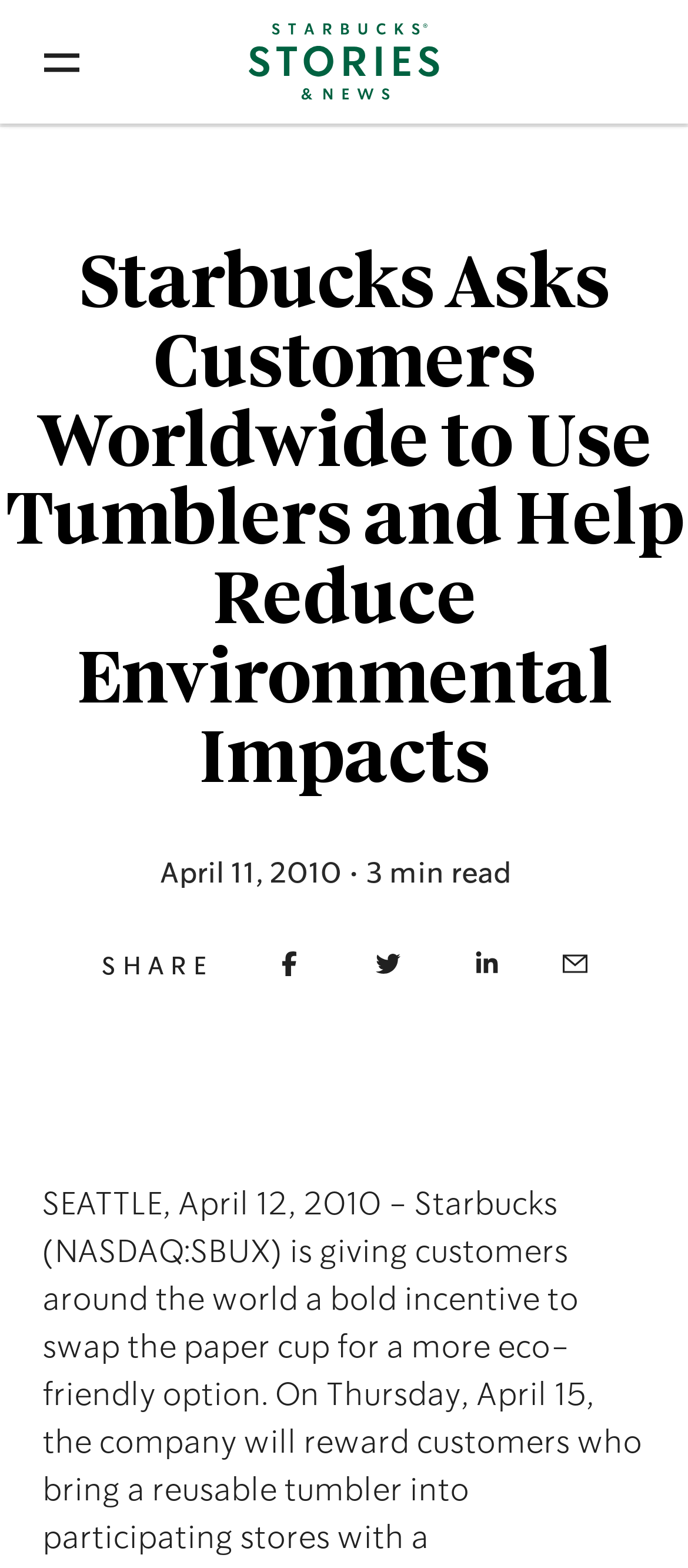Find the bounding box coordinates of the clickable area that will achieve the following instruction: "Share on Facebook".

[0.386, 0.605, 0.453, 0.623]